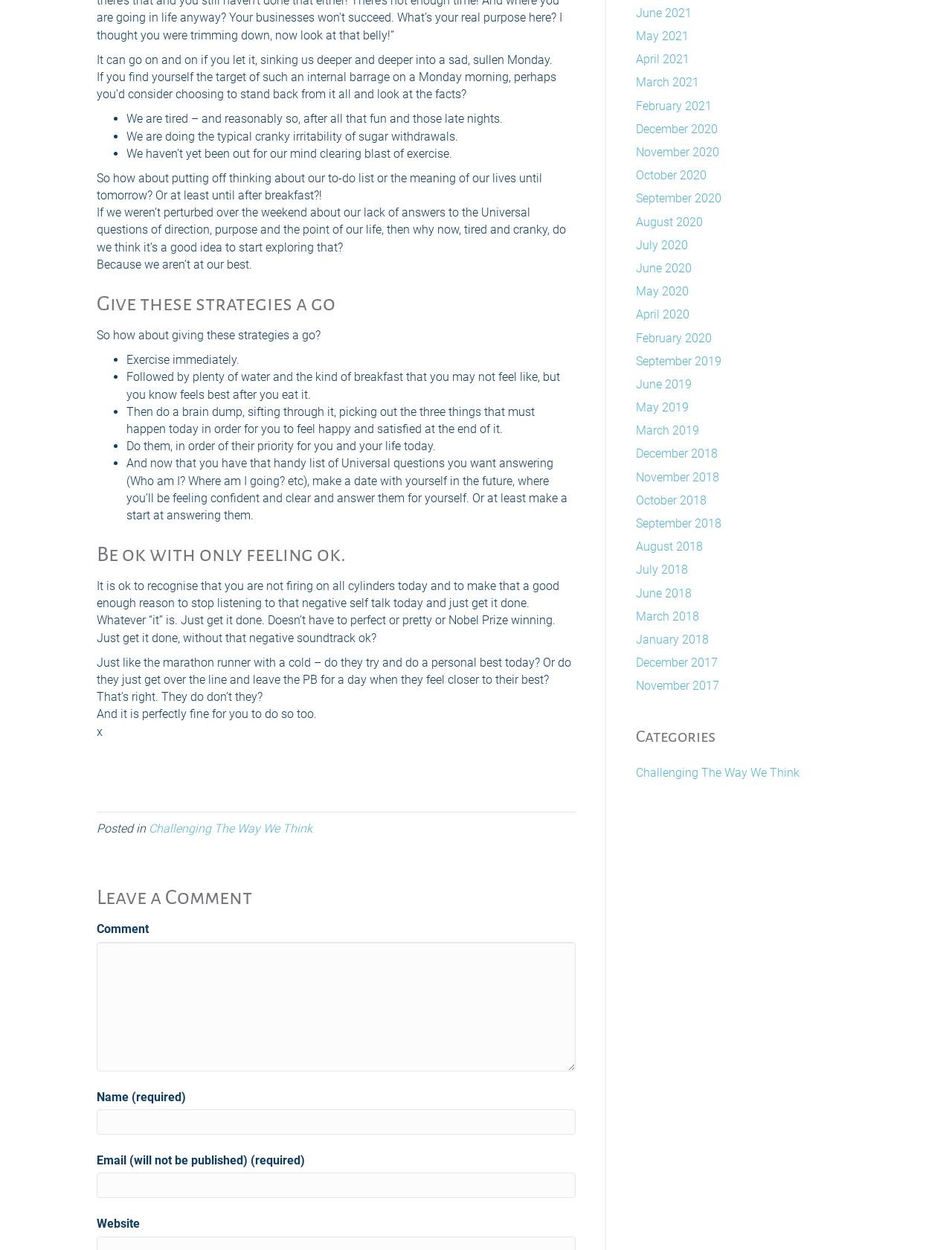Using the description "parent_node: Comment name="email"", locate and provide the bounding box of the UI element.

[0.102, 0.938, 0.605, 0.959]